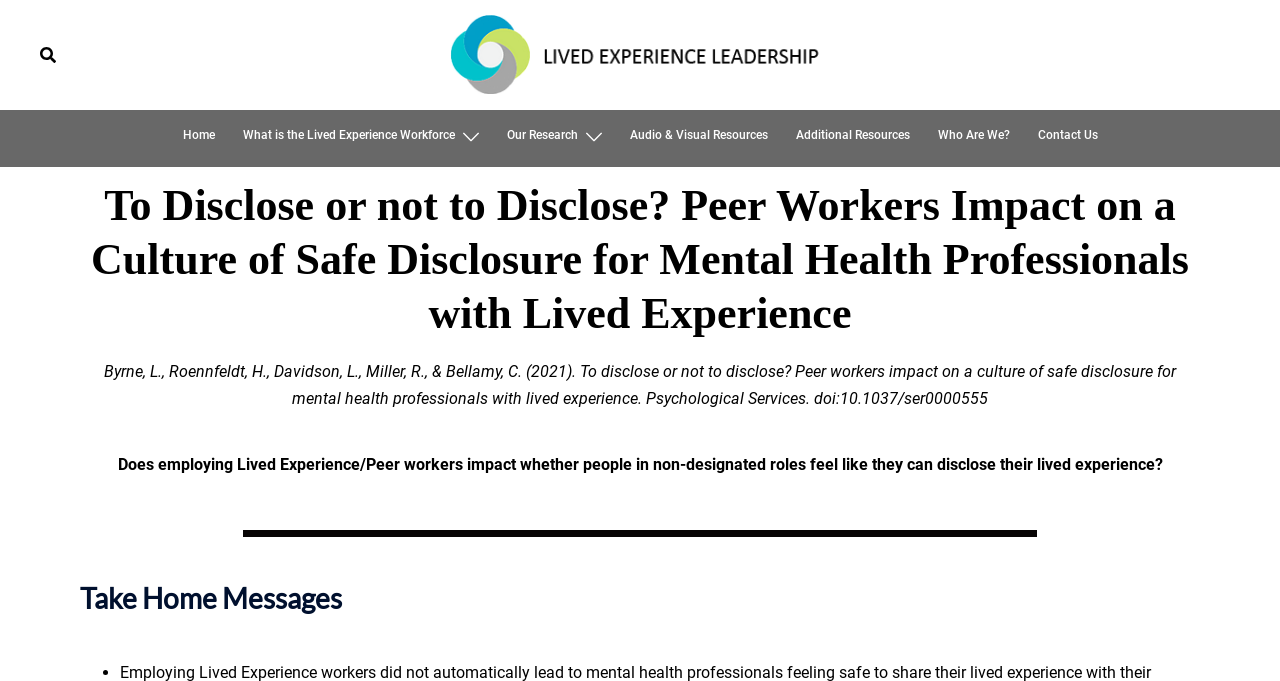Pinpoint the bounding box coordinates for the area that should be clicked to perform the following instruction: "Search for equipment".

None